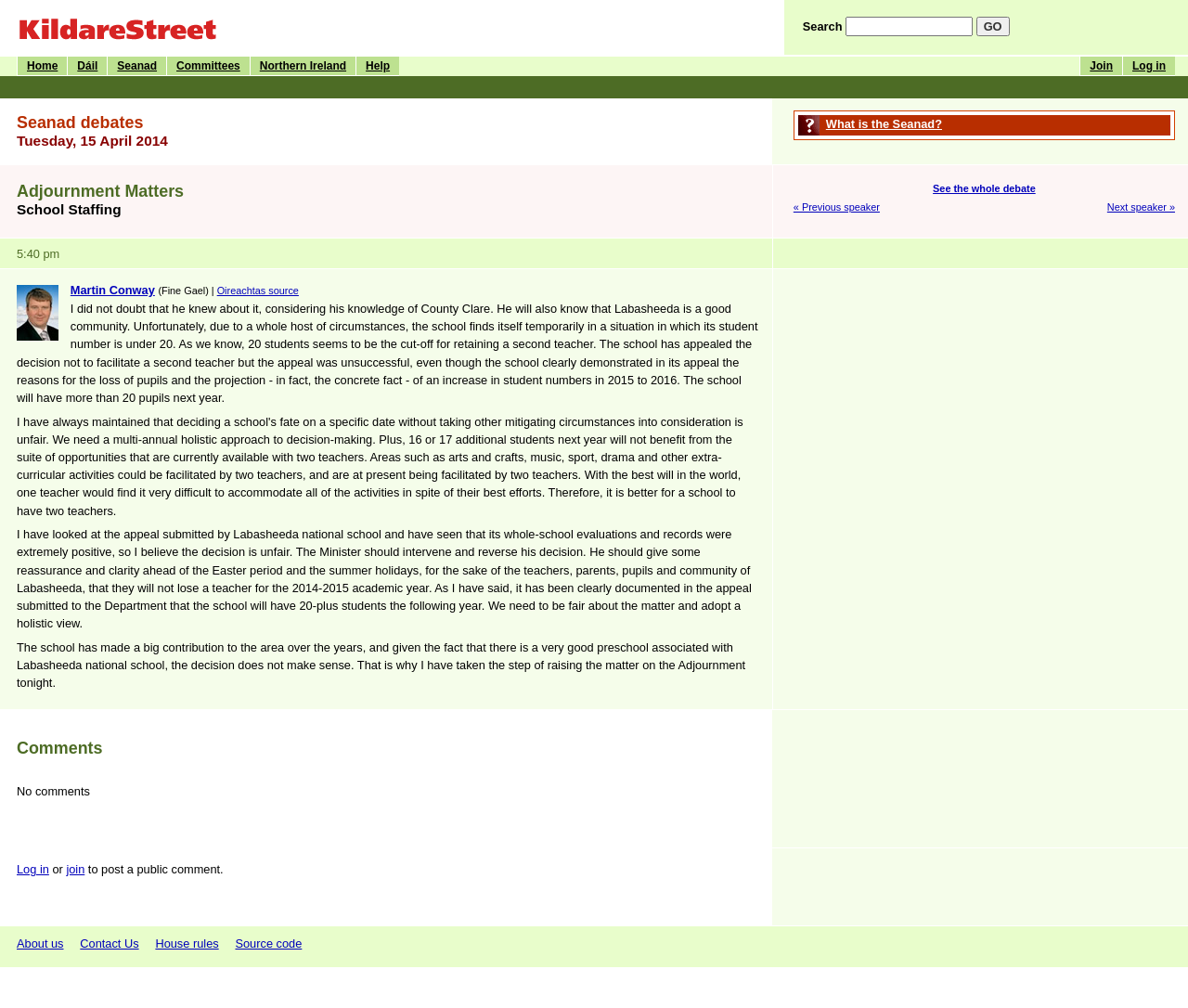Select the bounding box coordinates of the element I need to click to carry out the following instruction: "Search for something".

[0.676, 0.019, 0.712, 0.033]